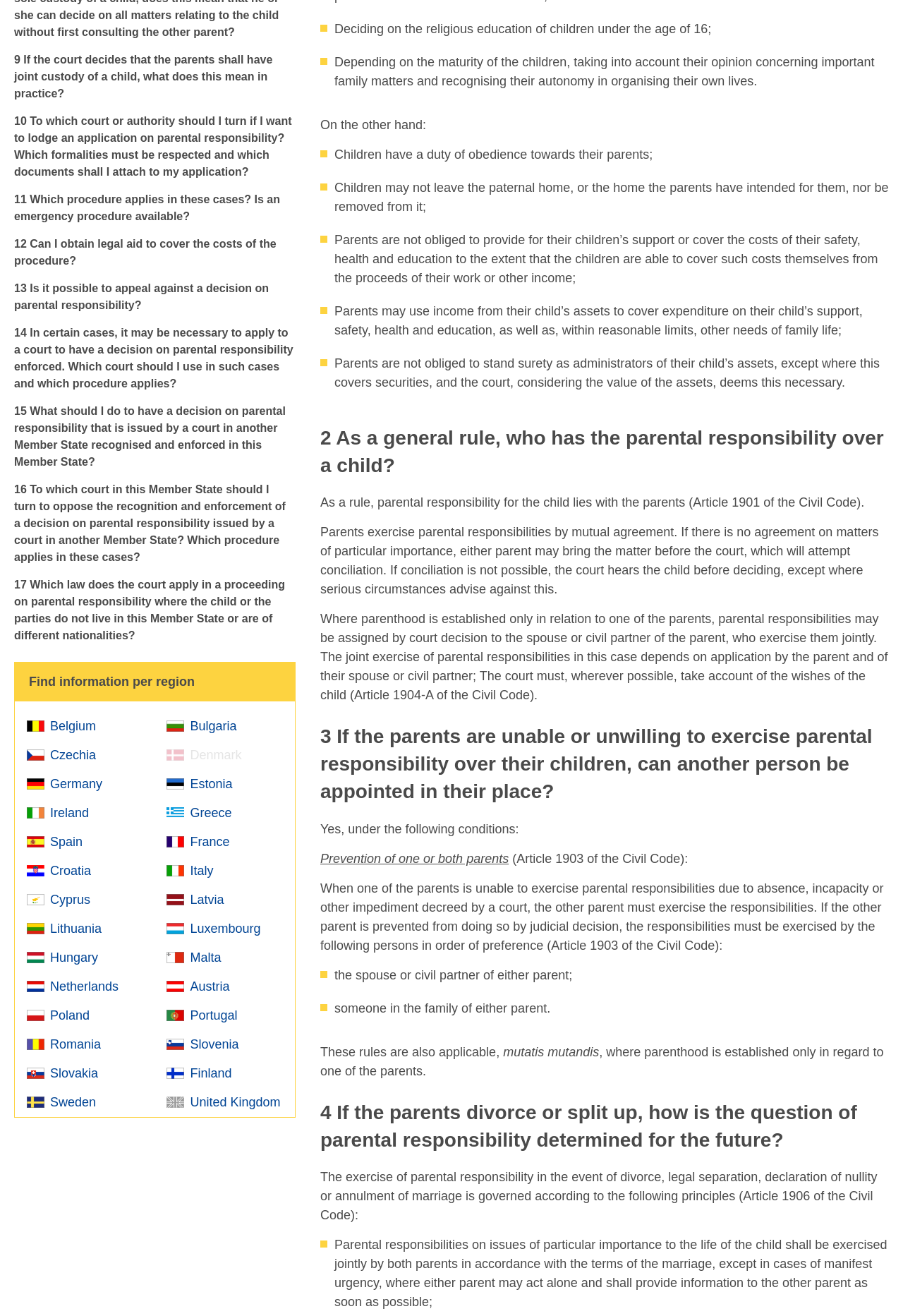Identify the bounding box coordinates for the element that needs to be clicked to fulfill this instruction: "View the information about the law firm". Provide the coordinates in the format of four float numbers between 0 and 1: [left, top, right, bottom].

None